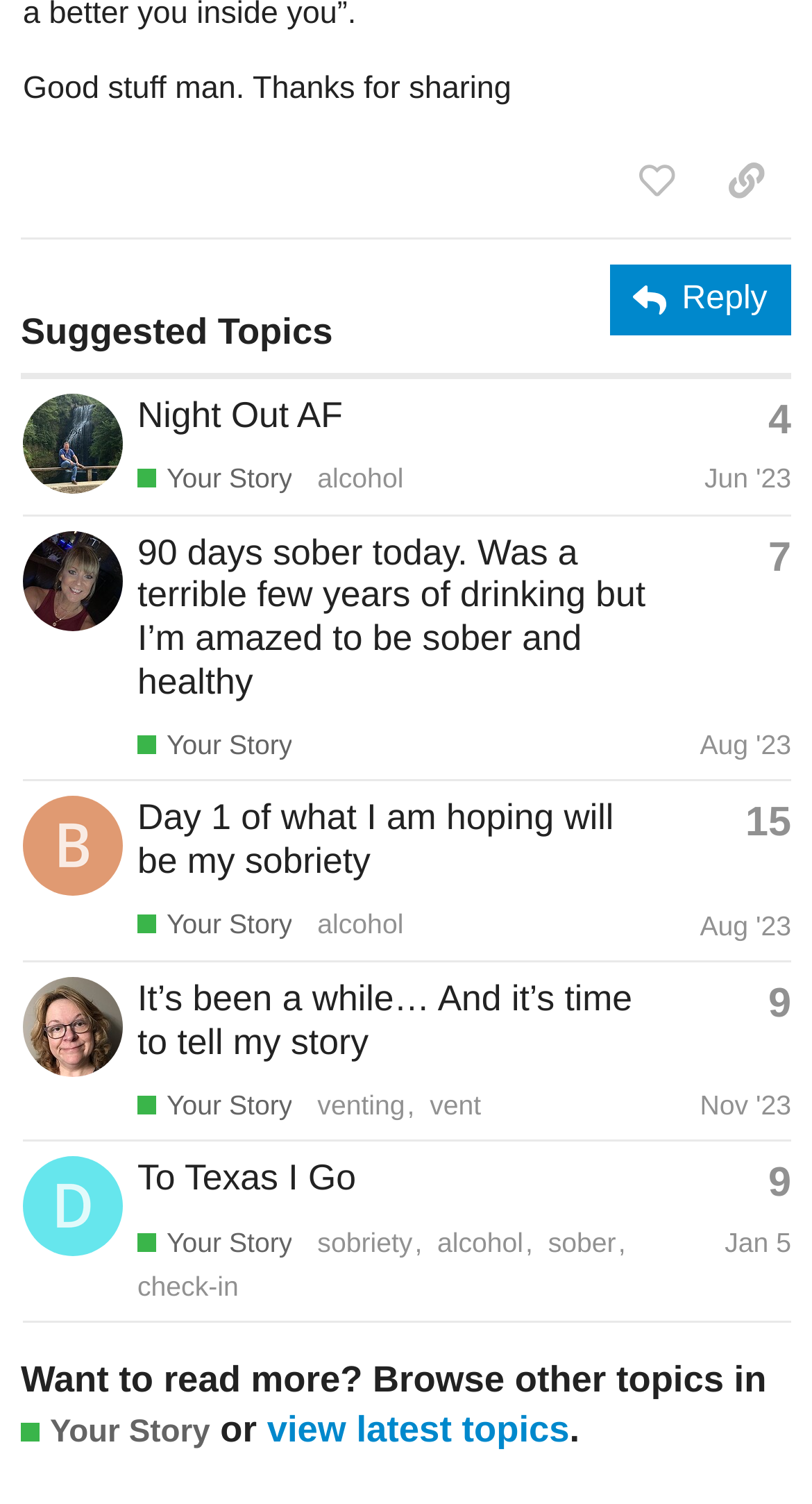Indicate the bounding box coordinates of the clickable region to achieve the following instruction: "browse other topics in Your Story."

[0.026, 0.941, 0.259, 0.966]